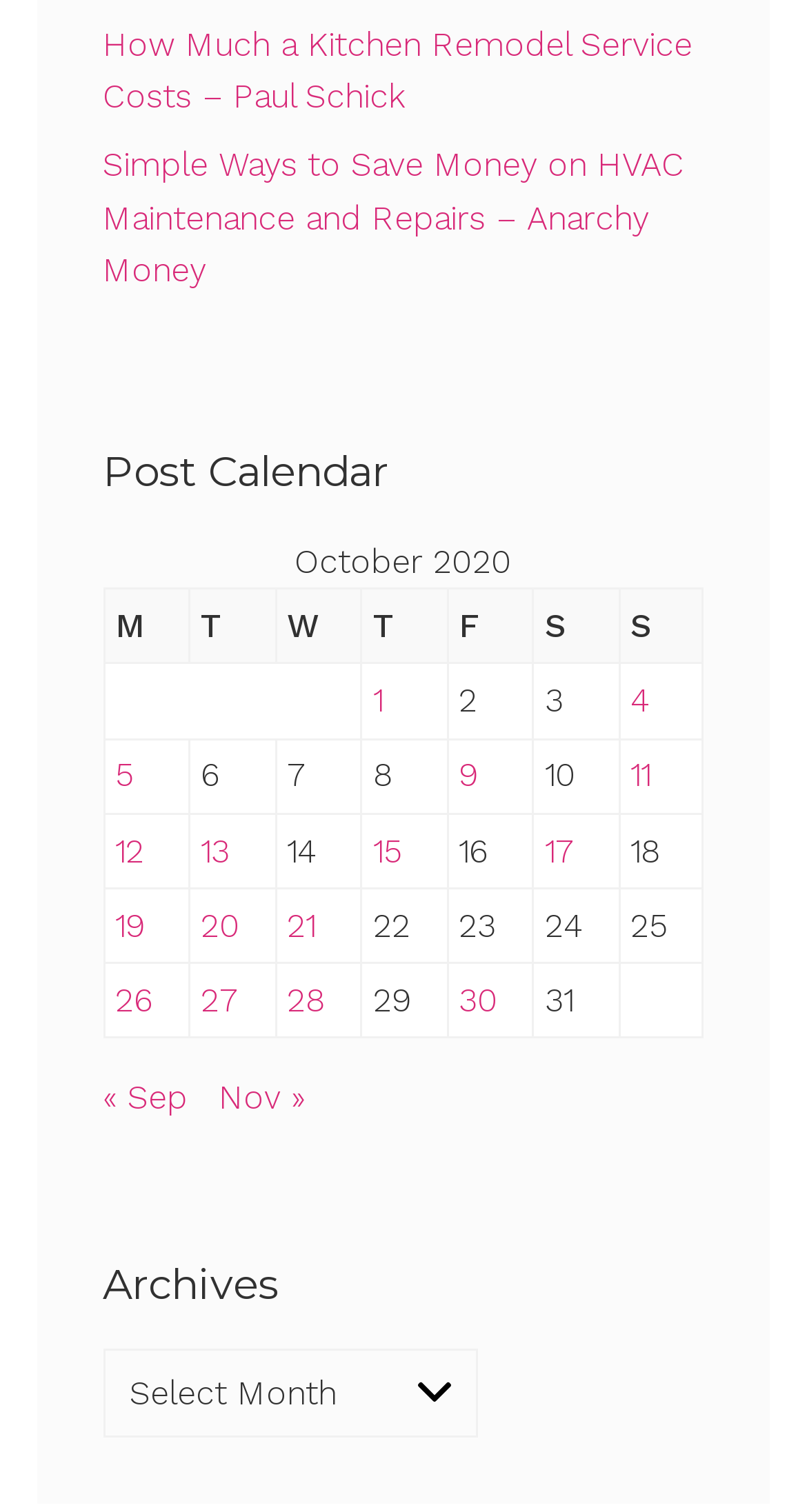Provide a one-word or short-phrase response to the question:
What is the previous month?

September